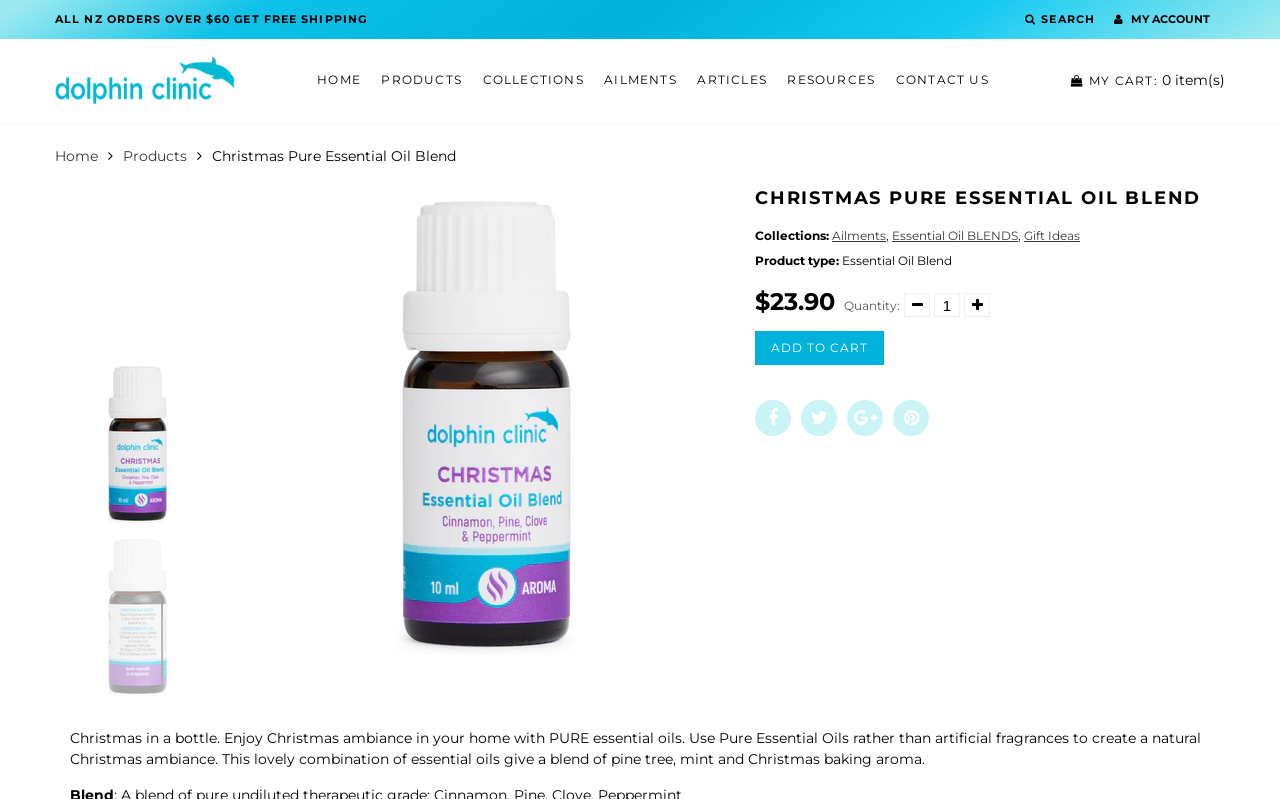Extract the bounding box coordinates for the HTML element that matches this description: "Articles". The coordinates should be four float numbers between 0 and 1, i.e., [left, top, right, bottom].

[0.545, 0.079, 0.599, 0.122]